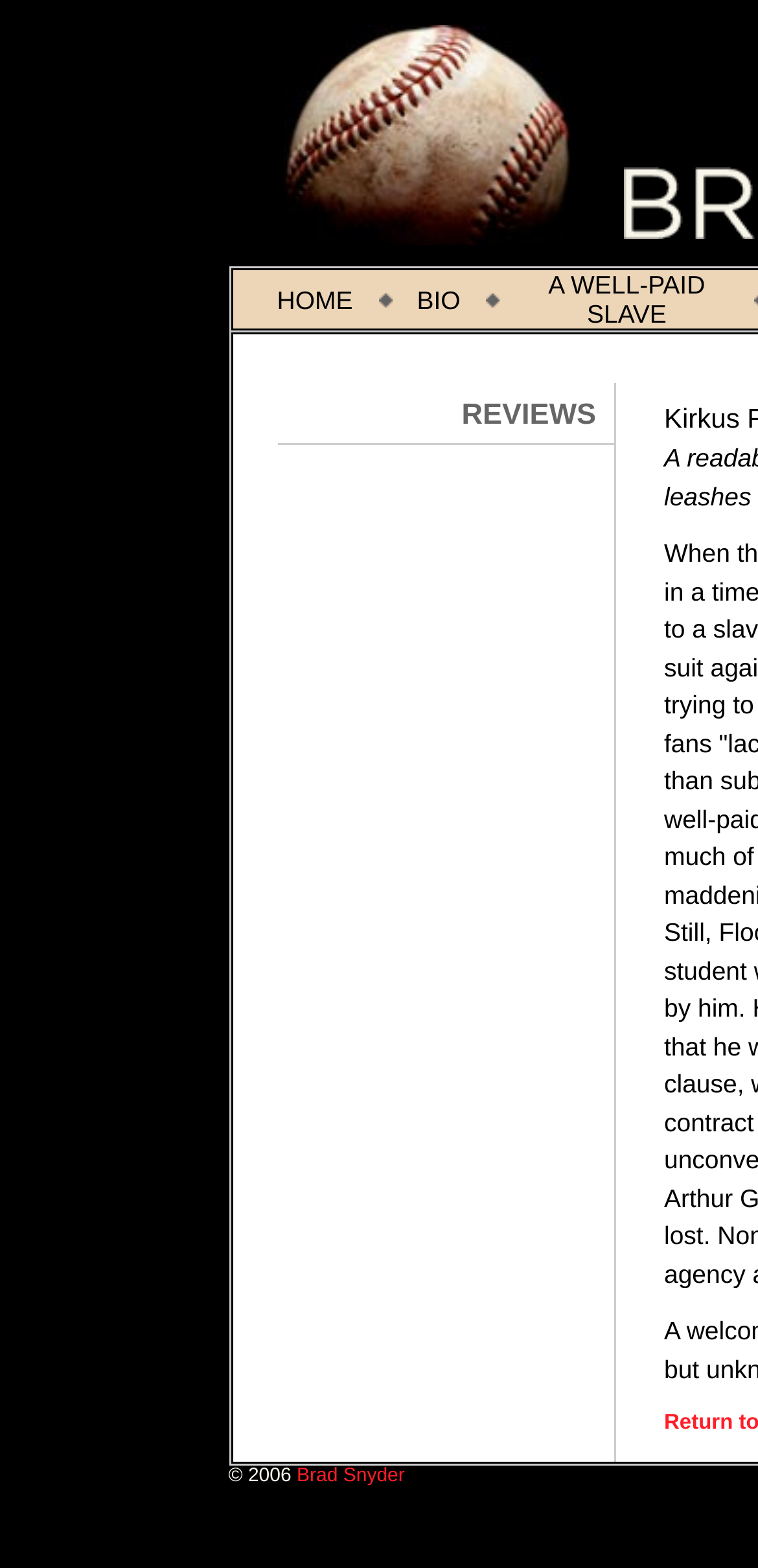Look at the image and give a detailed response to the following question: What is the label of the second gridcell on the webpage?

The webpage has a gridcell with a label 'REVIEWS', which is the second gridcell on the page. This label is likely a category or section of the webpage.